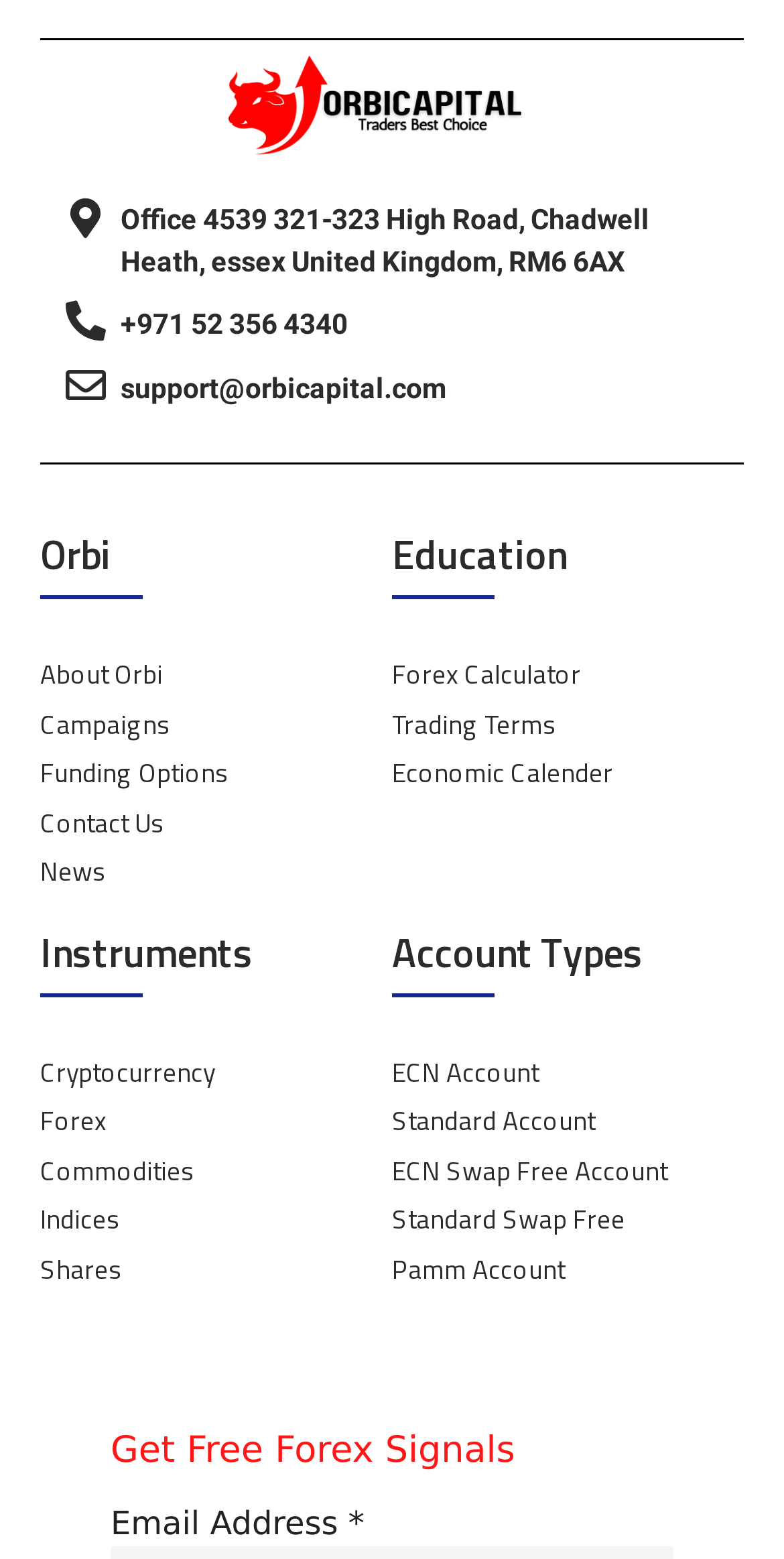Identify the bounding box coordinates of the region that needs to be clicked to carry out this instruction: "Click on About Orbi". Provide these coordinates as four float numbers ranging from 0 to 1, i.e., [left, top, right, bottom].

[0.051, 0.421, 0.5, 0.446]